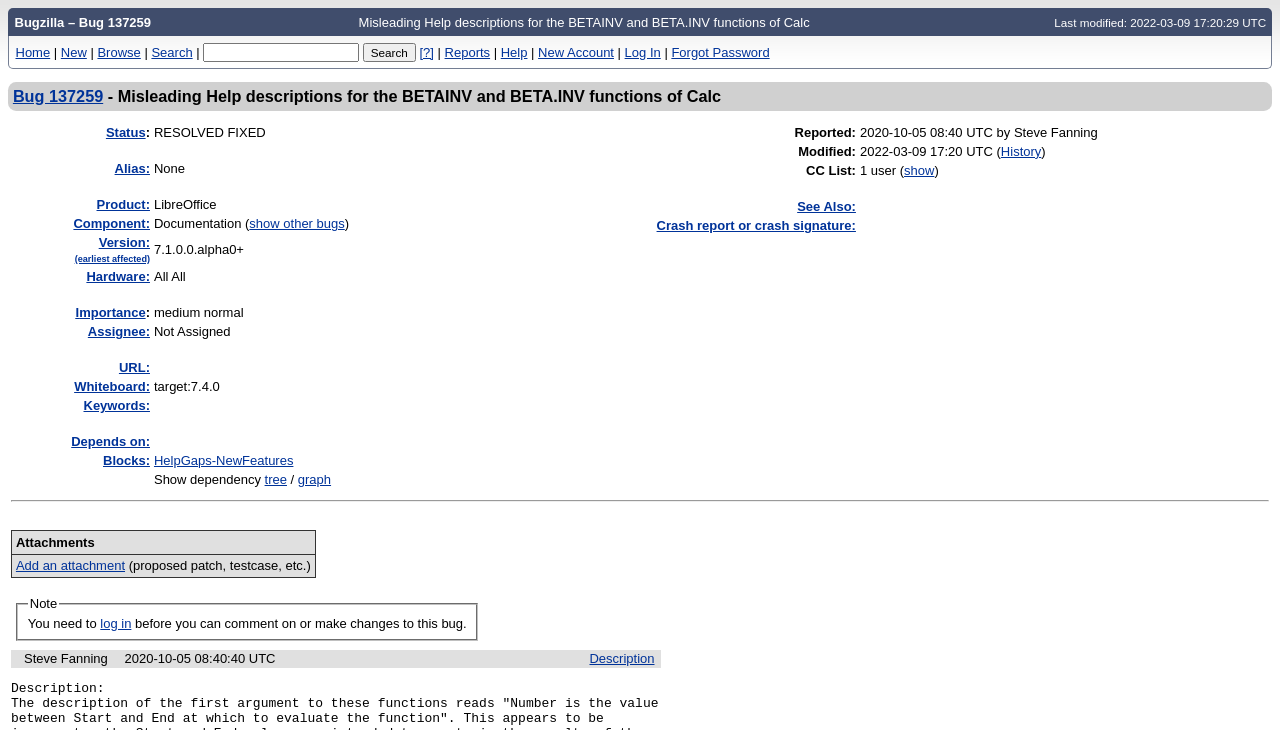From the element description Alias:, predict the bounding box coordinates of the UI element. The coordinates must be specified in the format (top-left x, top-left y, bottom-right x, bottom-right y) and should be within the 0 to 1 range.

[0.09, 0.22, 0.117, 0.241]